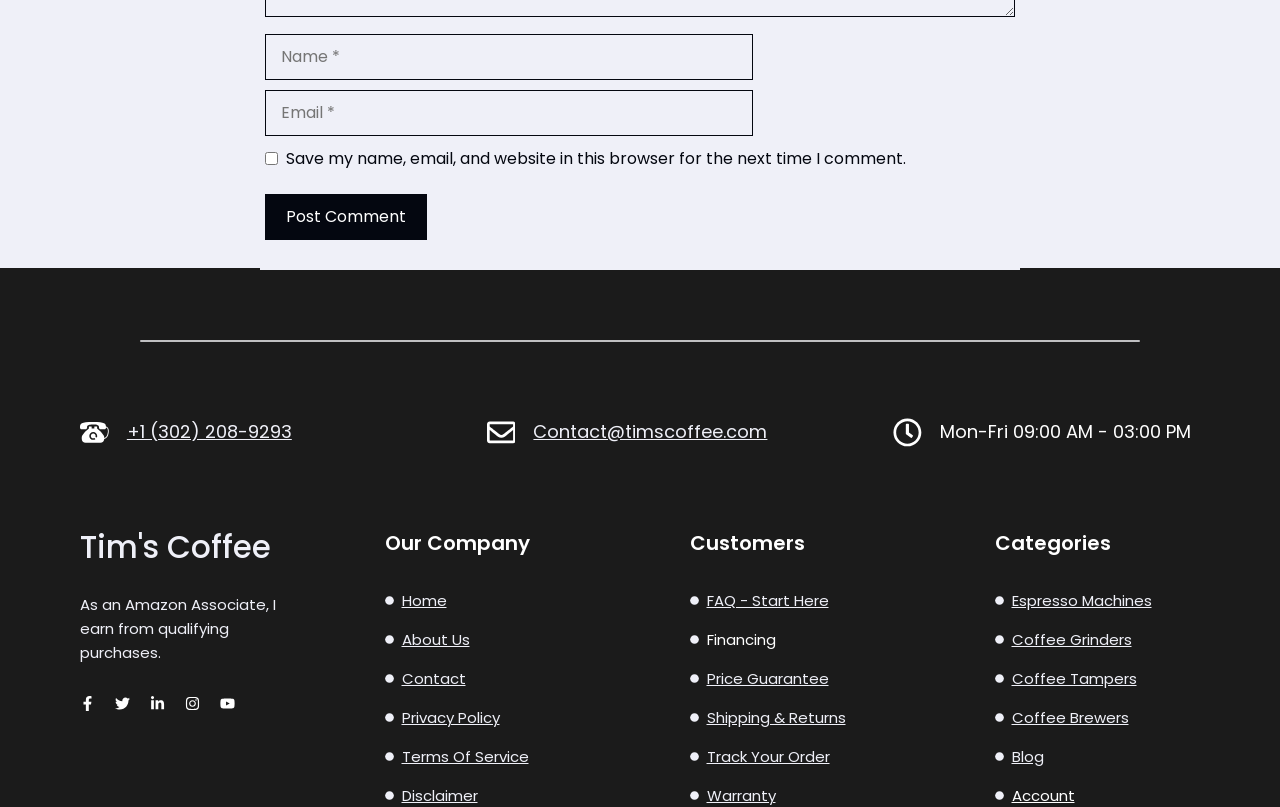What is the purpose of the checkbox?
Please look at the screenshot and answer using one word or phrase.

Save my name, email, and website